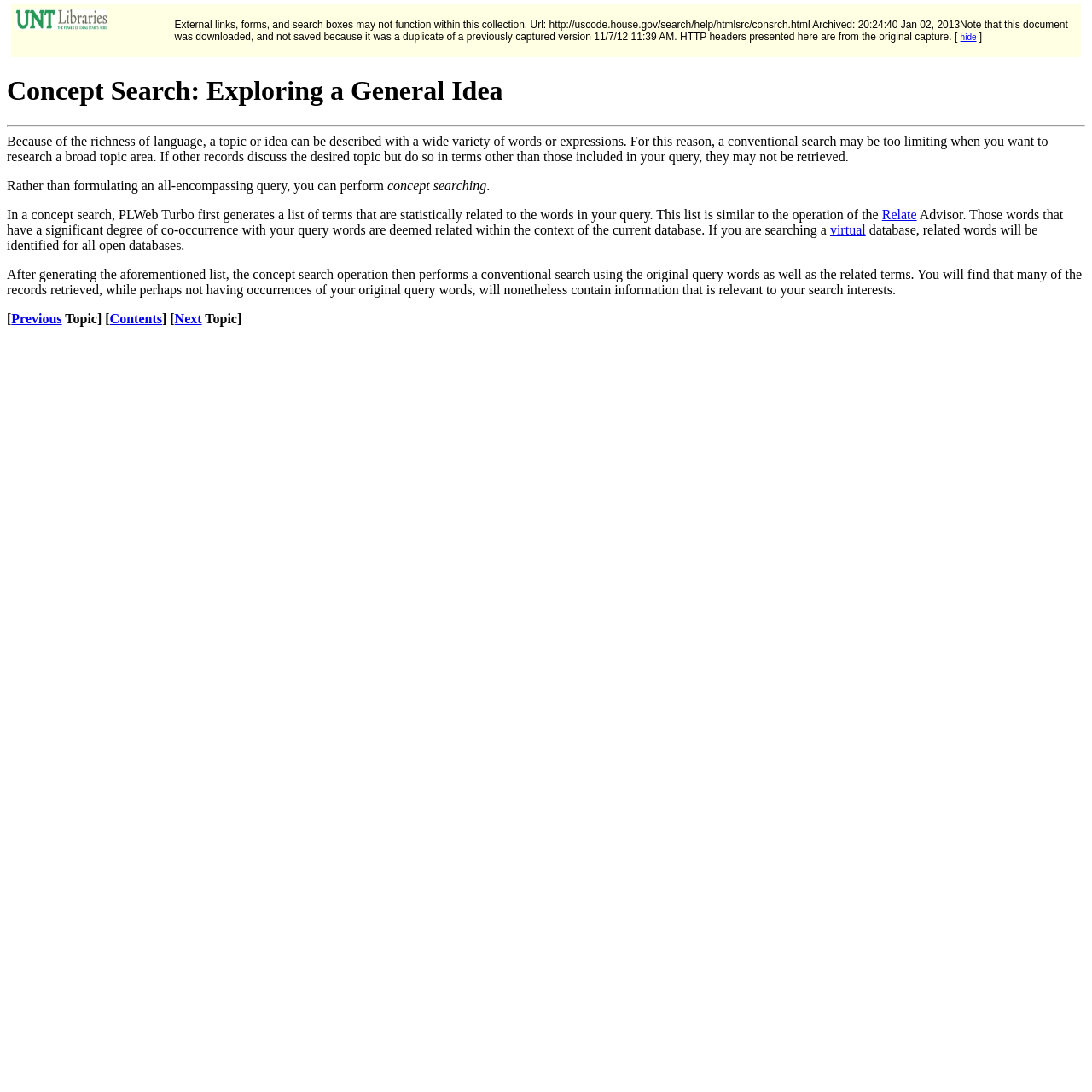Determine the bounding box coordinates of the UI element described by: "Previous".

[0.01, 0.285, 0.057, 0.298]